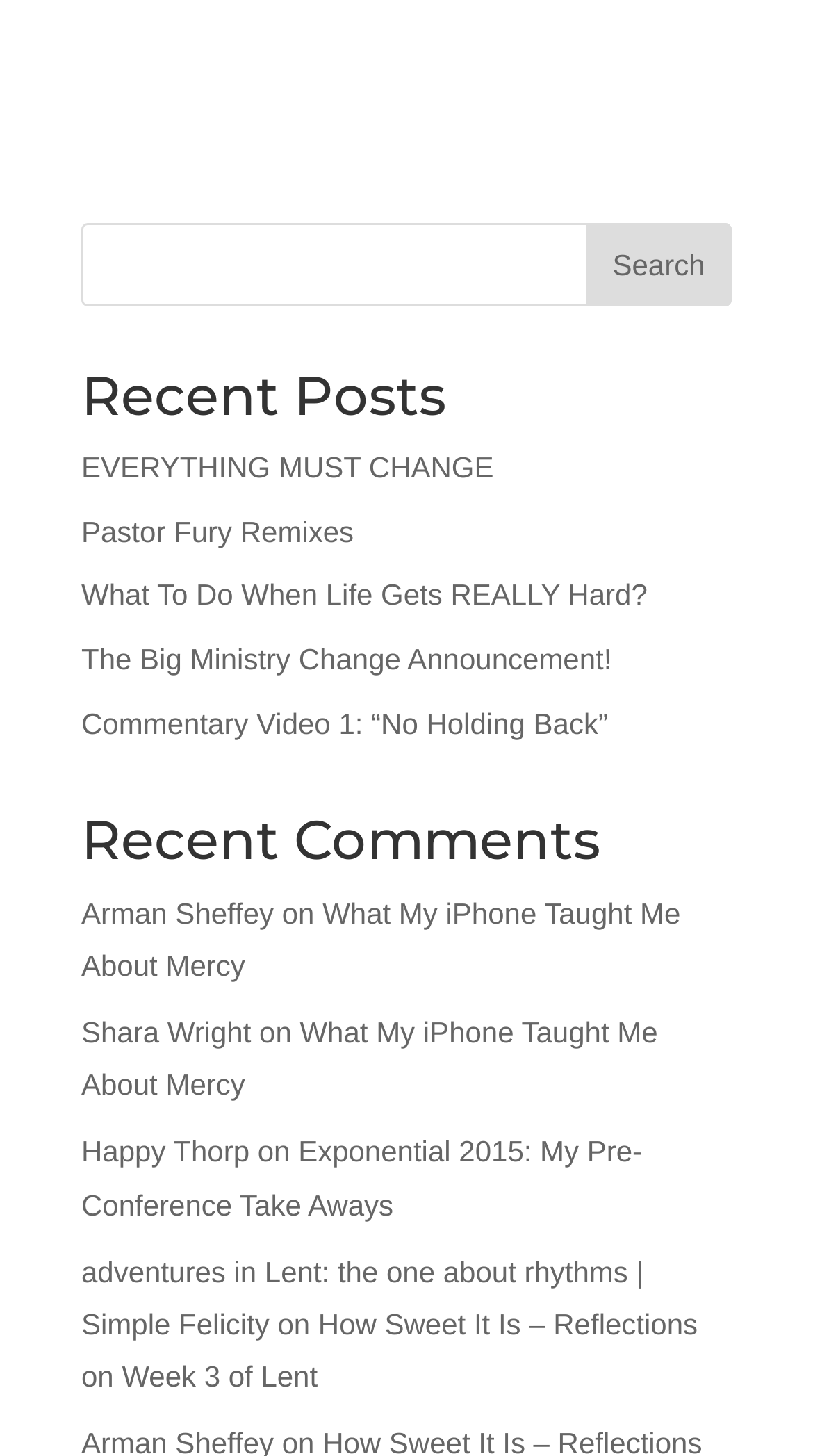Please determine the bounding box coordinates of the section I need to click to accomplish this instruction: "read recent post 'EVERYTHING MUST CHANGE'".

[0.1, 0.309, 0.607, 0.332]